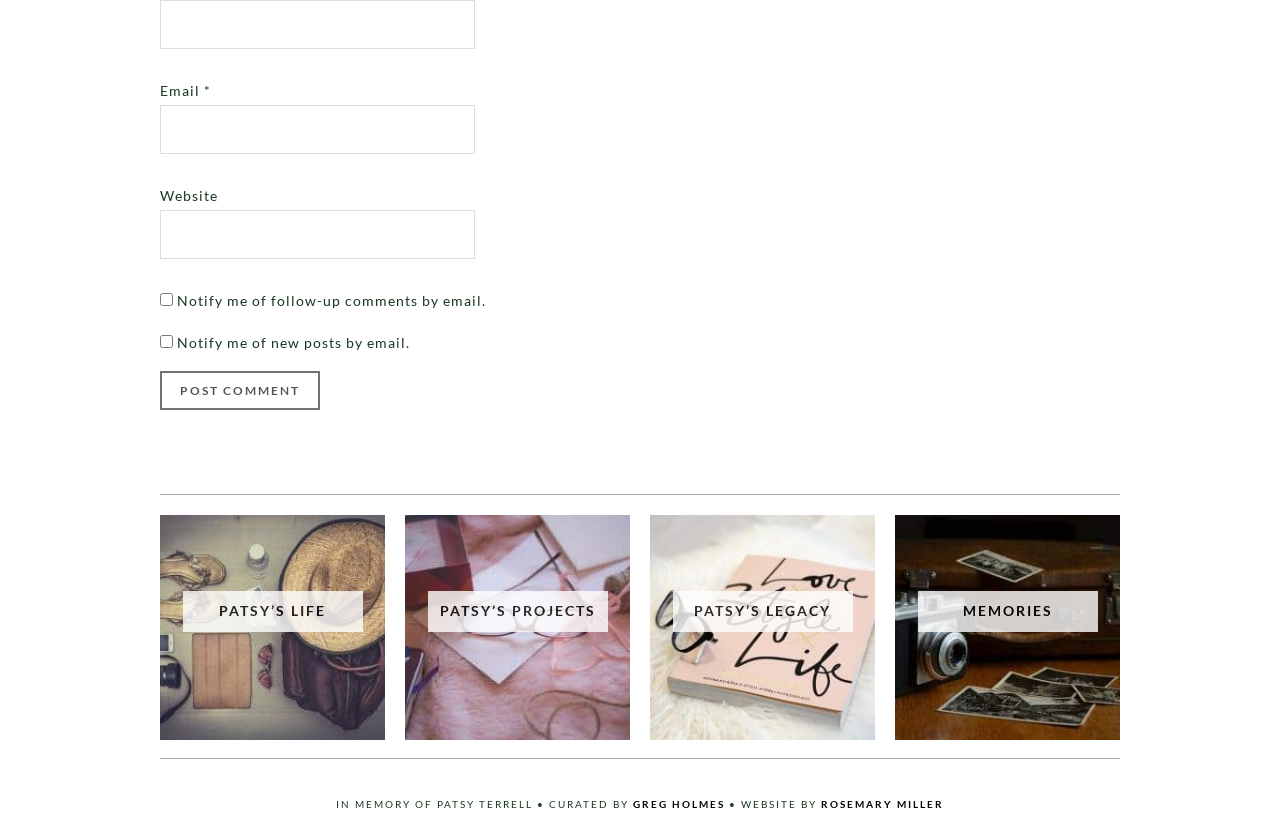Locate the bounding box coordinates of the area that needs to be clicked to fulfill the following instruction: "Input your email". The coordinates should be in the format of four float numbers between 0 and 1, namely [left, top, right, bottom].

[0.125, 0.126, 0.371, 0.185]